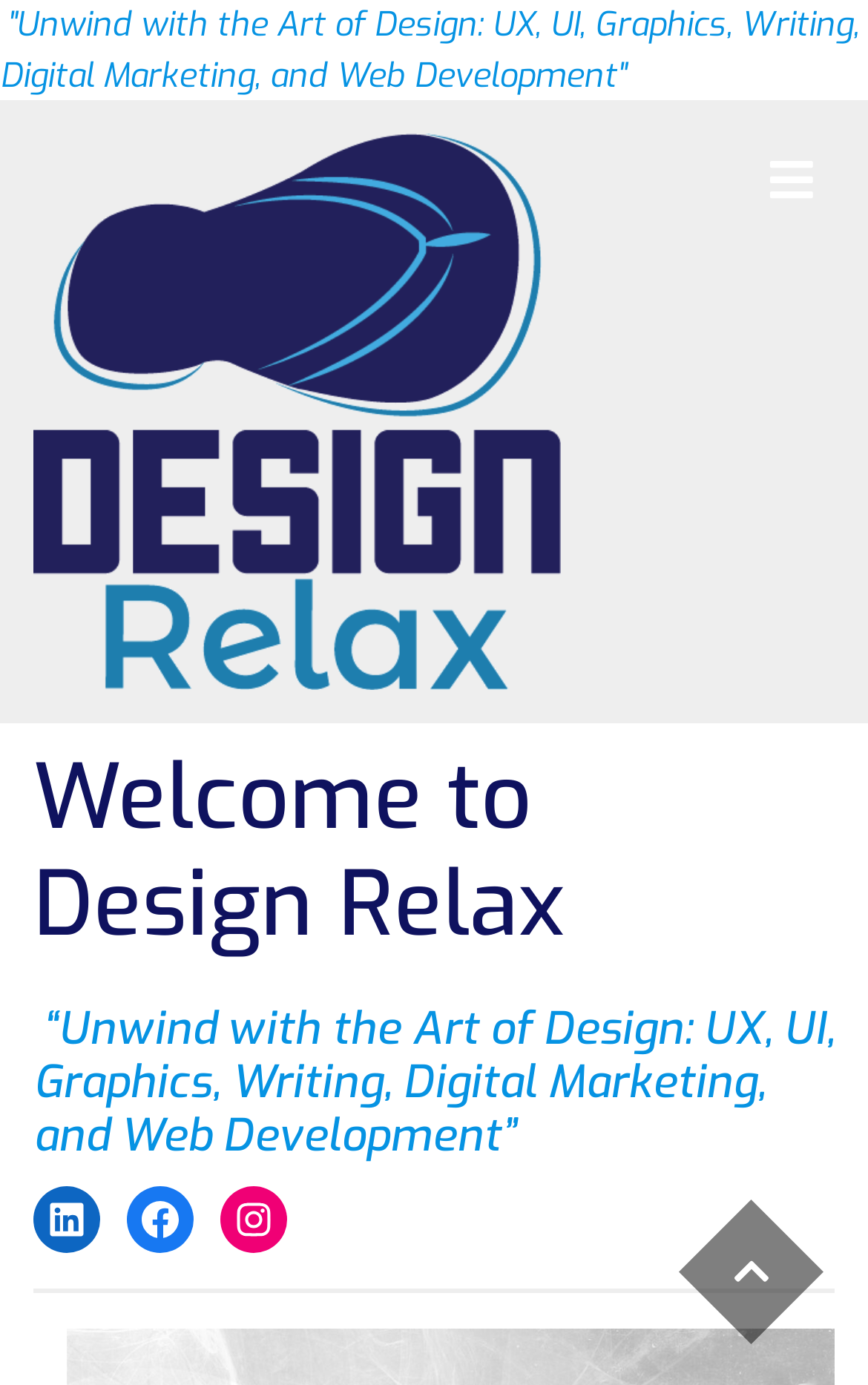Provide a brief response to the question below using a single word or phrase: 
What is the text of the second heading?

Unwind with the Art of Design...